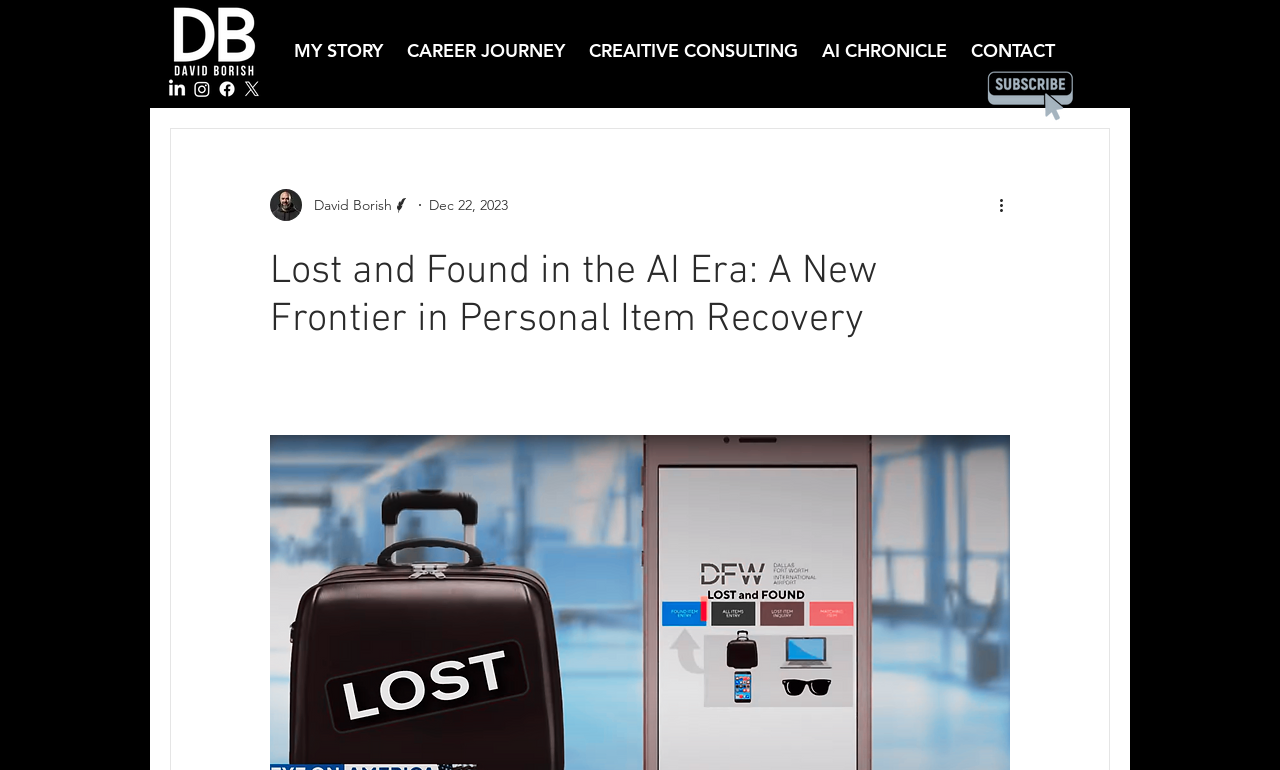Identify and provide the bounding box coordinates of the UI element described: "Aconite: A Clinical Snapshot". The coordinates should be formatted as [left, top, right, bottom], with each number being a float between 0 and 1.

None